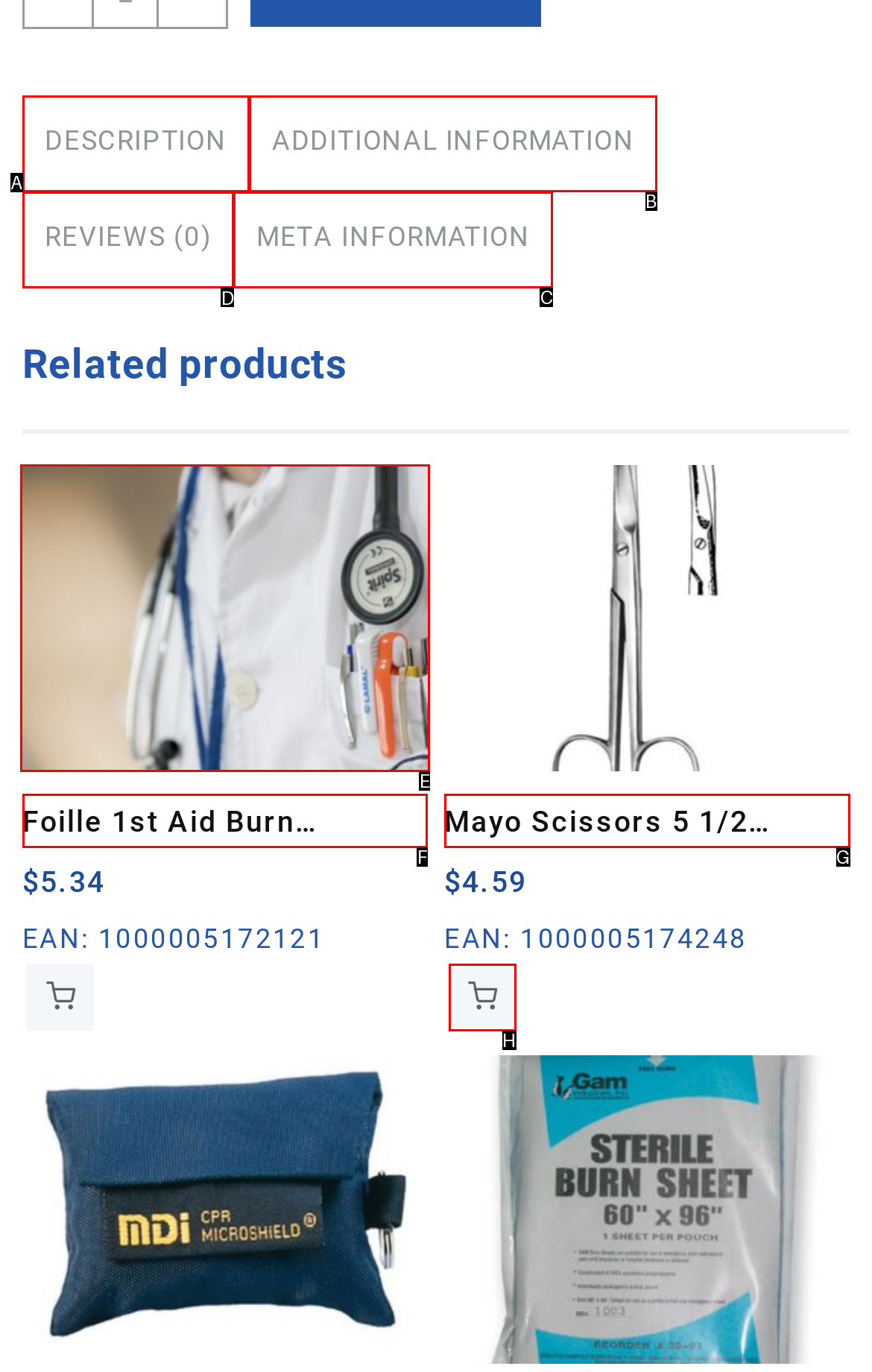Select the letter of the element you need to click to complete this task: Click on the REVIEWS (0) tab
Answer using the letter from the specified choices.

D